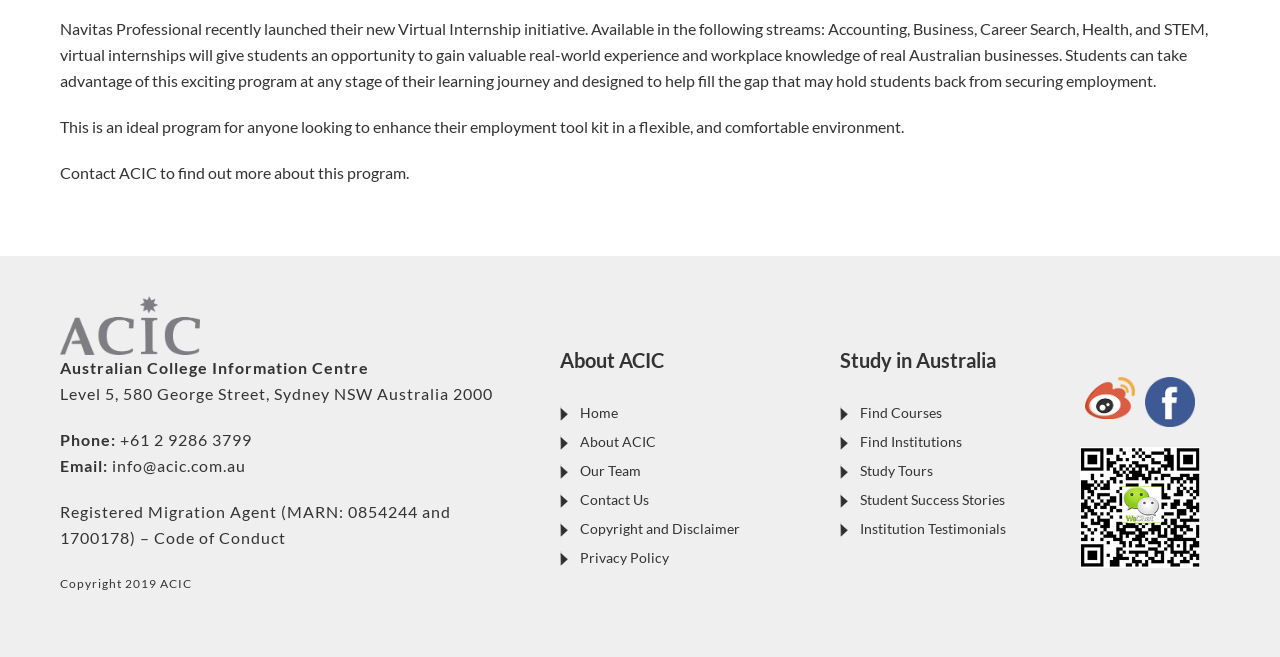Based on the element description Study Tours, identify the bounding box coordinates for the UI element. The coordinates should be in the format (top-left x, top-left y, bottom-right x, bottom-right y) and within the 0 to 1 range.

[0.672, 0.703, 0.729, 0.729]